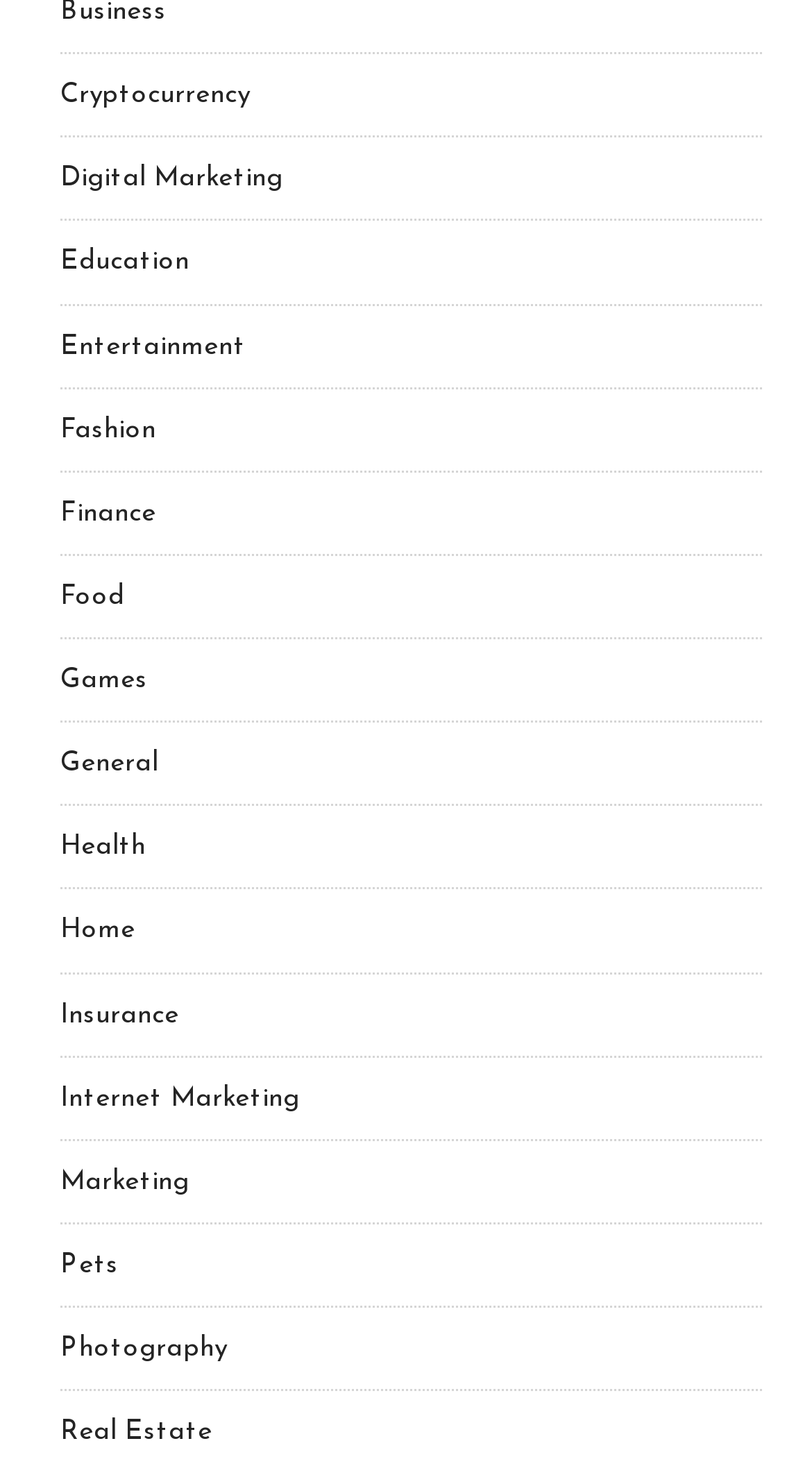Specify the bounding box coordinates of the area to click in order to execute this command: 'Browse Entertainment'. The coordinates should consist of four float numbers ranging from 0 to 1, and should be formatted as [left, top, right, bottom].

[0.074, 0.227, 0.303, 0.245]